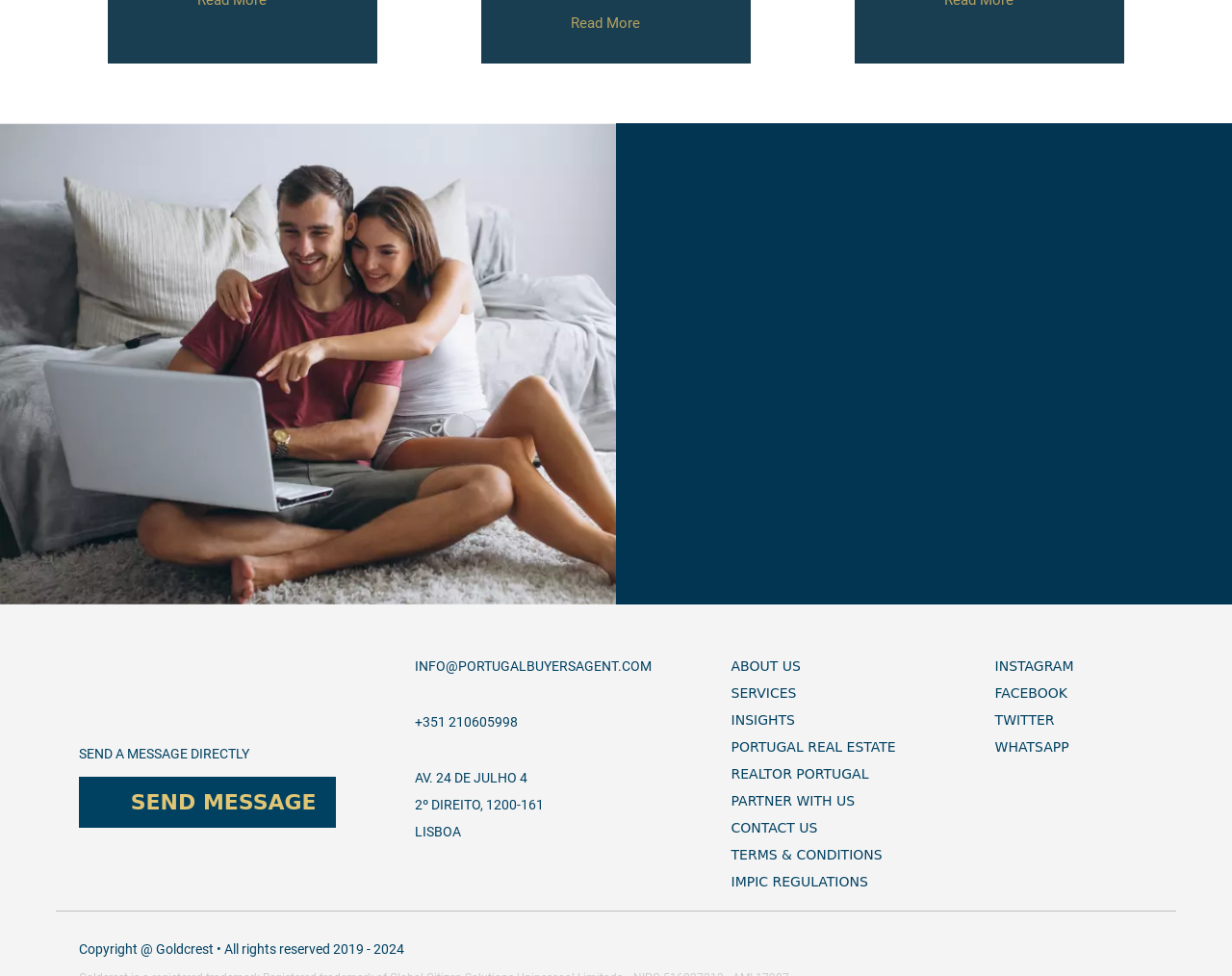Using the webpage screenshot and the element description Portugal Real Estate, determine the bounding box coordinates. Specify the coordinates in the format (top-left x, top-left y, bottom-right x, bottom-right y) with values ranging from 0 to 1.

[0.593, 0.757, 0.727, 0.773]